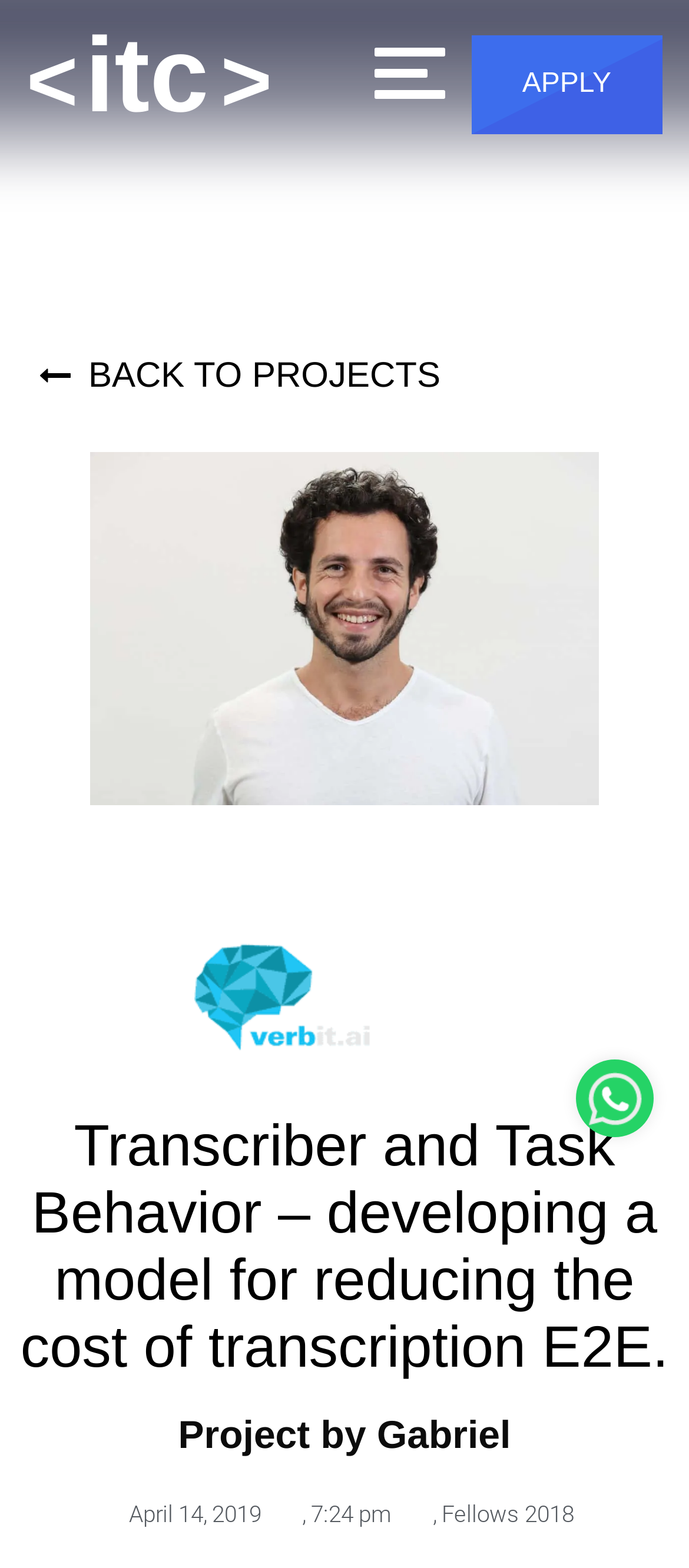What is the date of the project?
Please provide a full and detailed response to the question.

I found the date of the project by looking at the StaticText element with the text 'April 14, 2019' which is likely to be the date of the project.